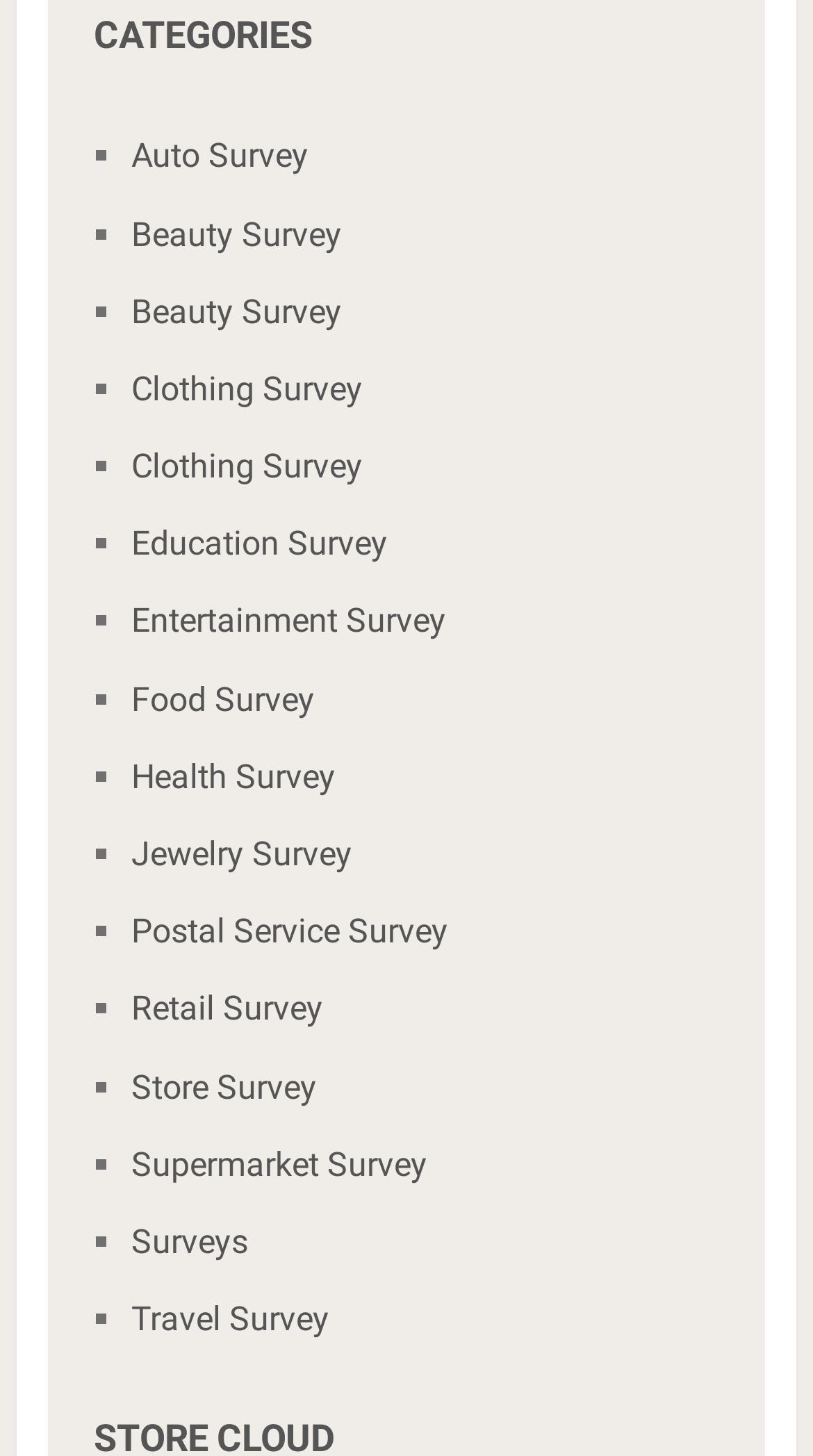Reply to the question with a brief word or phrase: Are all survey categories marked with a list marker?

Yes